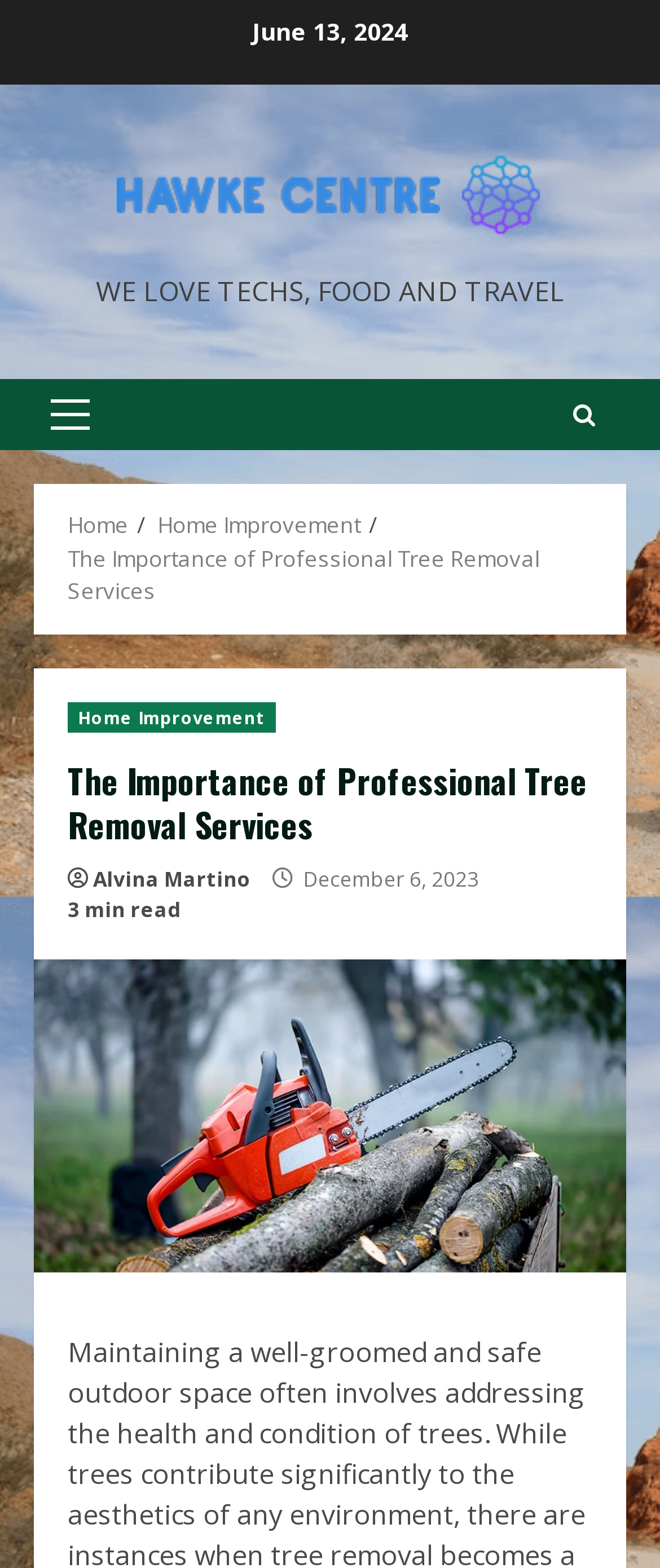Identify the bounding box coordinates of the specific part of the webpage to click to complete this instruction: "Navigate to Home Improvement".

[0.238, 0.325, 0.546, 0.344]